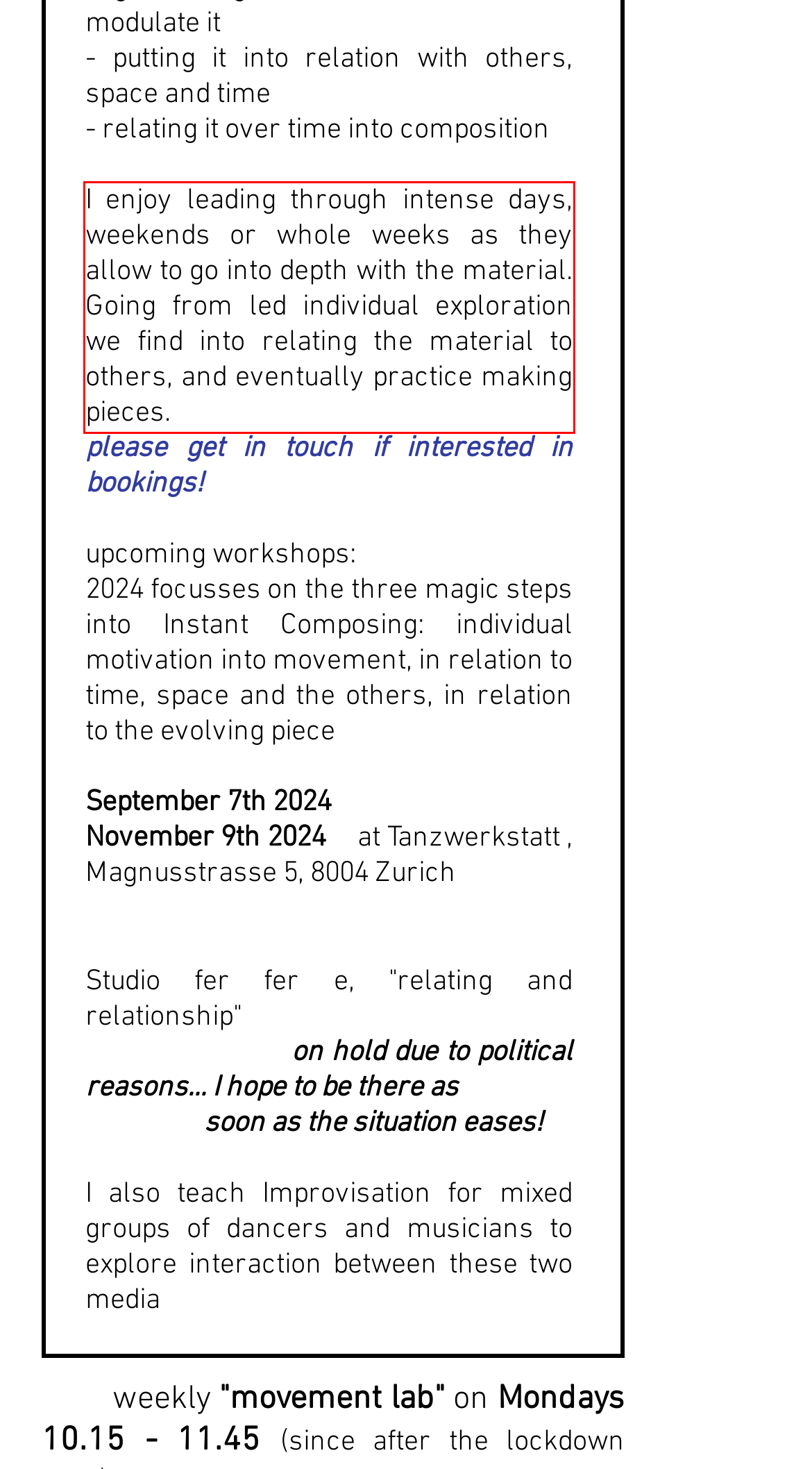You have a screenshot with a red rectangle around a UI element. Recognize and extract the text within this red bounding box using OCR.

I enjoy leading through intense days, weekends or whole weeks as they allow to go into depth with the material. Going from led individual exploration we find into relating the material to others, and eventually practice making pieces.